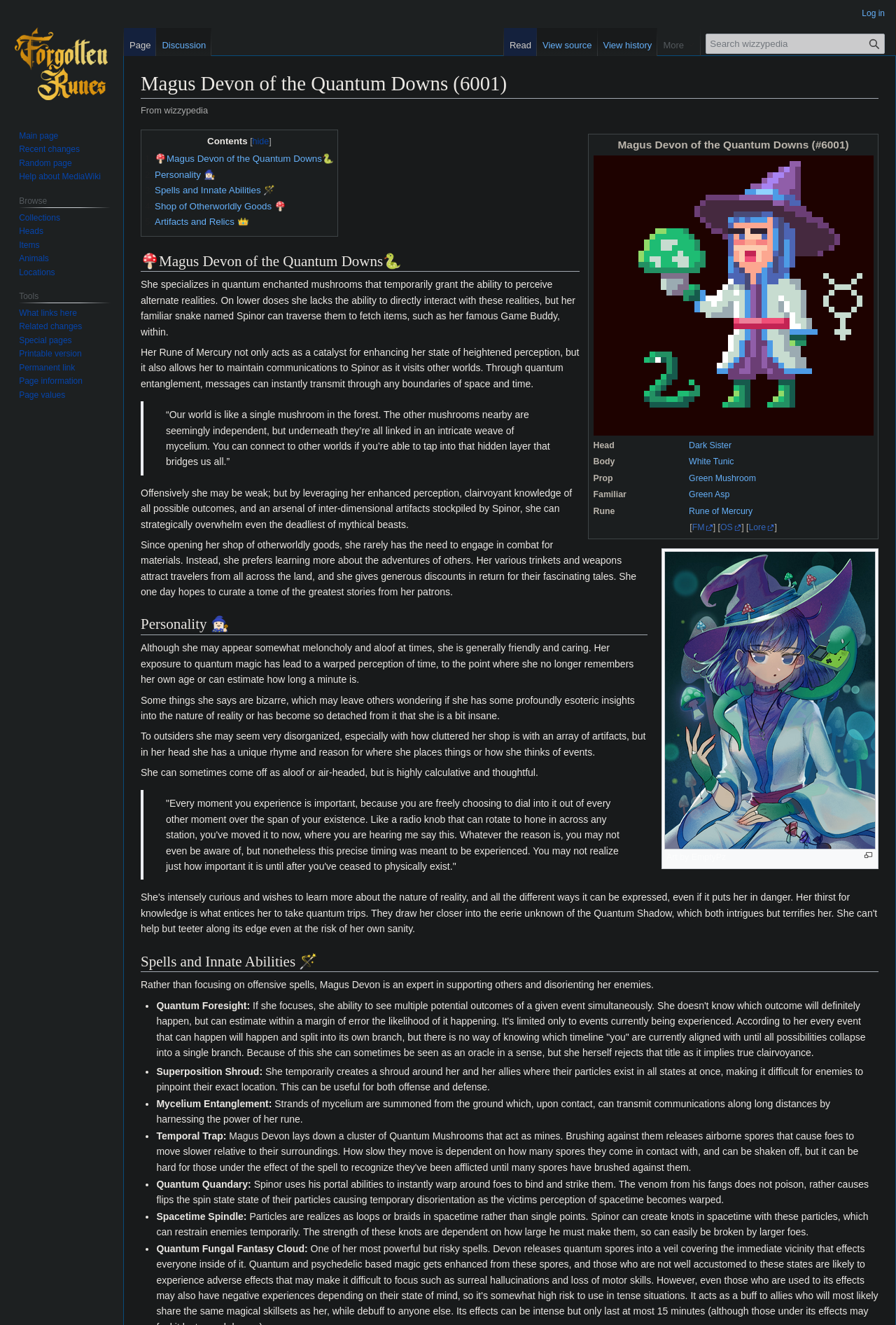Provide the bounding box coordinates in the format (top-left x, top-left y, bottom-right x, bottom-right y). All values are floating point numbers between 0 and 1. Determine the bounding box coordinate of the UI element described as: Read

[0.562, 0.021, 0.599, 0.042]